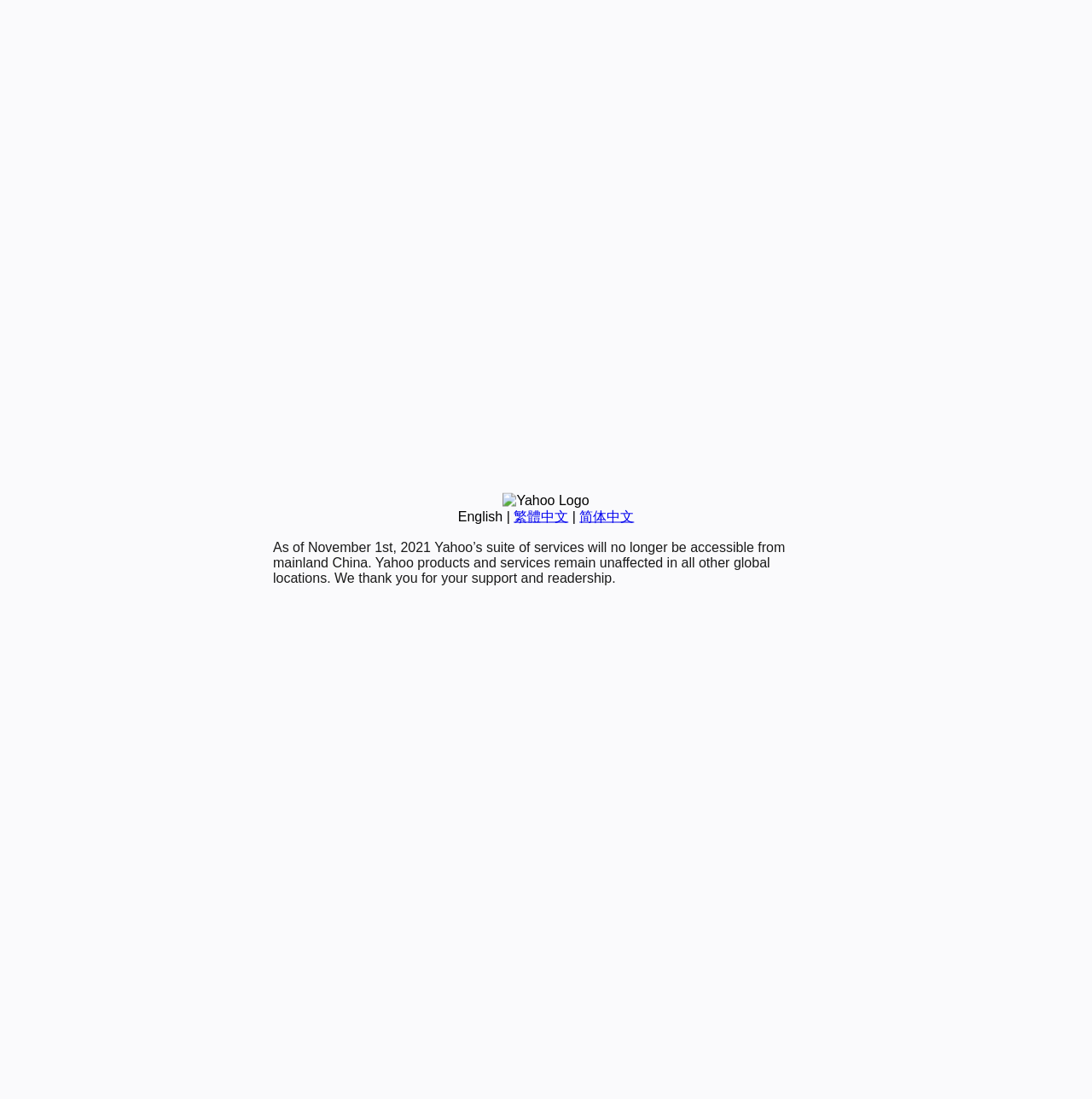Using the provided element description: "繁體中文", identify the bounding box coordinates. The coordinates should be four floats between 0 and 1 in the order [left, top, right, bottom].

[0.47, 0.463, 0.52, 0.476]